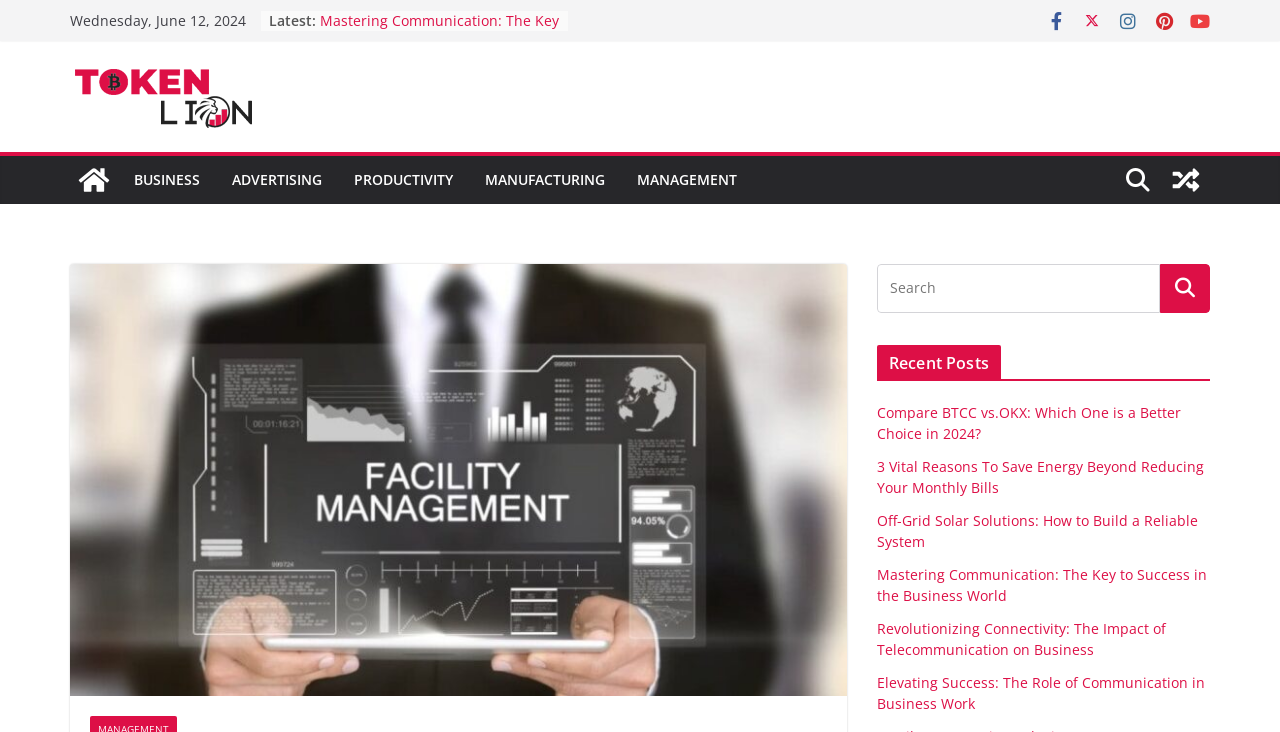Give a detailed account of the webpage's layout and content.

This webpage appears to be a blog or news website, with a focus on business and productivity topics. At the top of the page, there is a date displayed, "Wednesday, June 12, 2024", followed by a "Latest" label and a list of article titles, each preceded by a bullet point. The article titles include "Mastering Communication: The Key to Success in the Business World", "Revolutionizing Connectivity: The Impact of Telecommunication on Business", and "Compare BTCC vs.OKX: Which One is a Better Choice in 2024?".

To the right of the article list, there are several social media icons, including Facebook, Twitter, and LinkedIn. Below the article list, there is a section with links to various categories, including "BUSINESS", "ADVERTISING", "PRODUCTIVITY", "MANUFACTURING", and "MANAGEMENT".

On the right-hand side of the page, there is a search bar with a magnifying glass icon, allowing users to search for specific topics or keywords. Below the search bar, there is a heading labeled "Recent Posts", followed by a list of article titles, including "Compare BTCC vs.OKX: Which One is a Better Choice in 2024?", "3 Vital Reasons To Save Energy Beyond Reducing Your Monthly Bills", and "Off-Grid Solar Solutions: How to Build a Reliable System".

At the top-left corner of the page, there is a logo for "Token Lion", which appears to be the website's brand or title. There is also a link to "View a random post" at the top-right corner of the page. Overall, the webpage has a clean and organized layout, with clear headings and concise text.